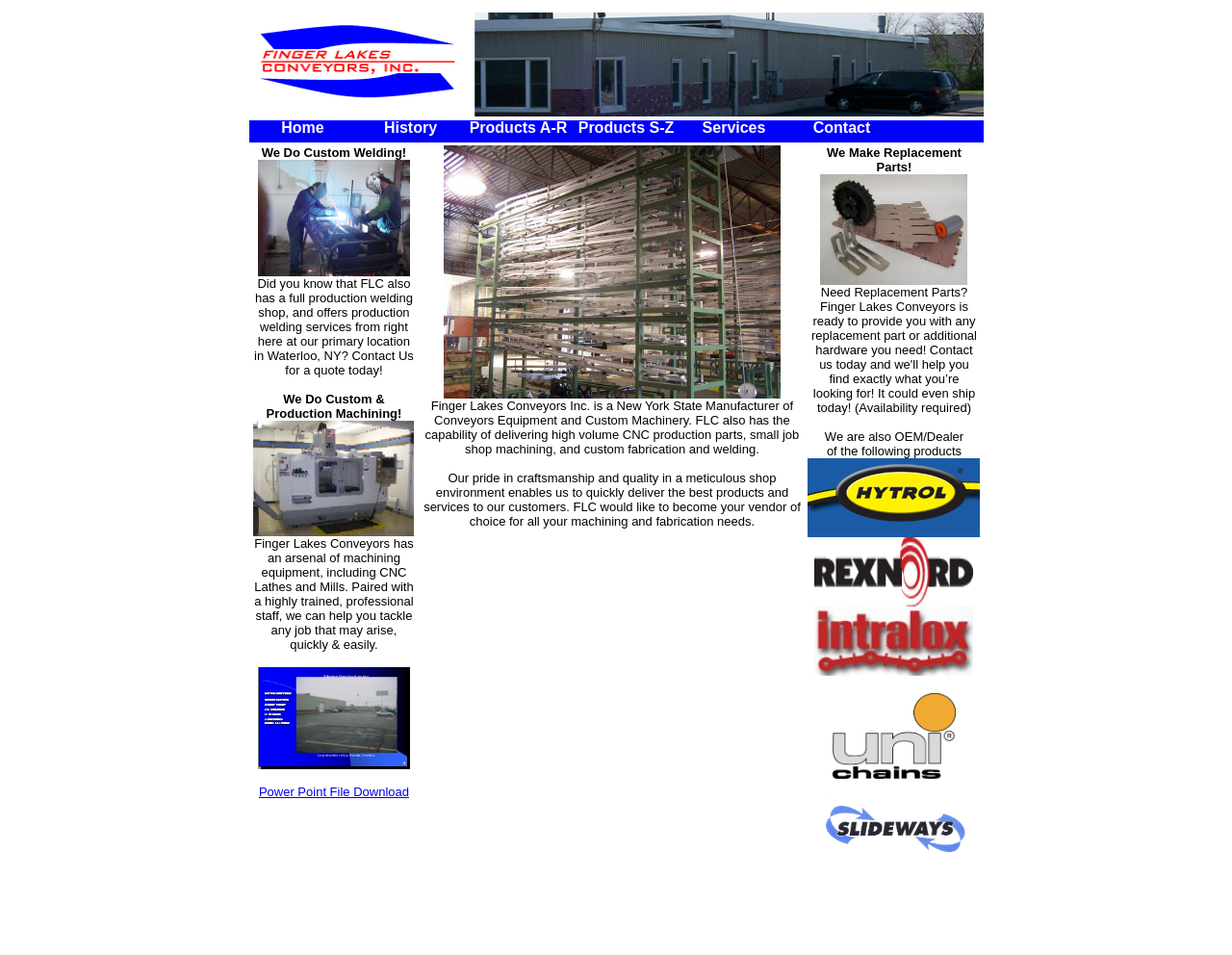Create a detailed summary of the webpage's content and design.

The webpage is about Finger Lakes Conveyors Inc., a New York State manufacturer of conveyors equipment and custom machinery. At the top of the page, there is a logo image. Below the logo, there is a navigation menu with links to different sections of the website, including "Home", "History", "Products A-R", "Products S-Z", "Services", and "Contact".

The main content of the page is divided into three sections. The first section is about custom welding and machining services offered by Finger Lakes Conveyors. There is a brief description of the services, accompanied by an image and a link to download a PowerPoint file. 

The second section describes the company's capabilities in manufacturing conveyors equipment and custom machinery. There is a paragraph of text explaining the company's pride in craftsmanship and quality, accompanied by an image.

The third section is about replacement parts. It informs visitors that Finger Lakes Conveyors can provide replacement parts and additional hardware, and encourages them to contact the company to find what they need. There is an image accompanying this section.

Throughout the page, there are several images, including the logo, and images related to the services and products offered by Finger Lakes Conveyors.